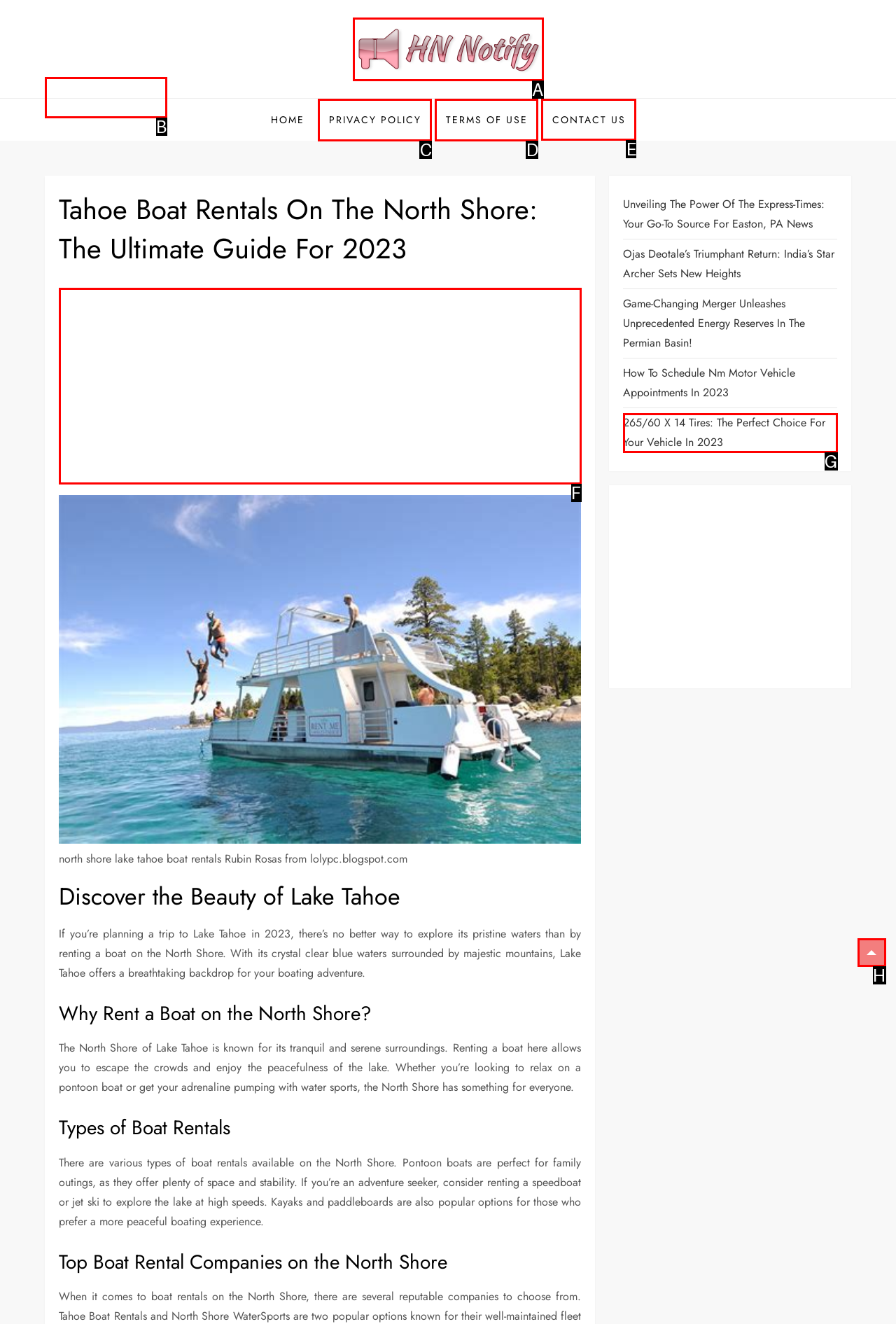Which lettered option should be clicked to perform the following task: Click on the link to CONTACT US
Respond with the letter of the appropriate option.

E